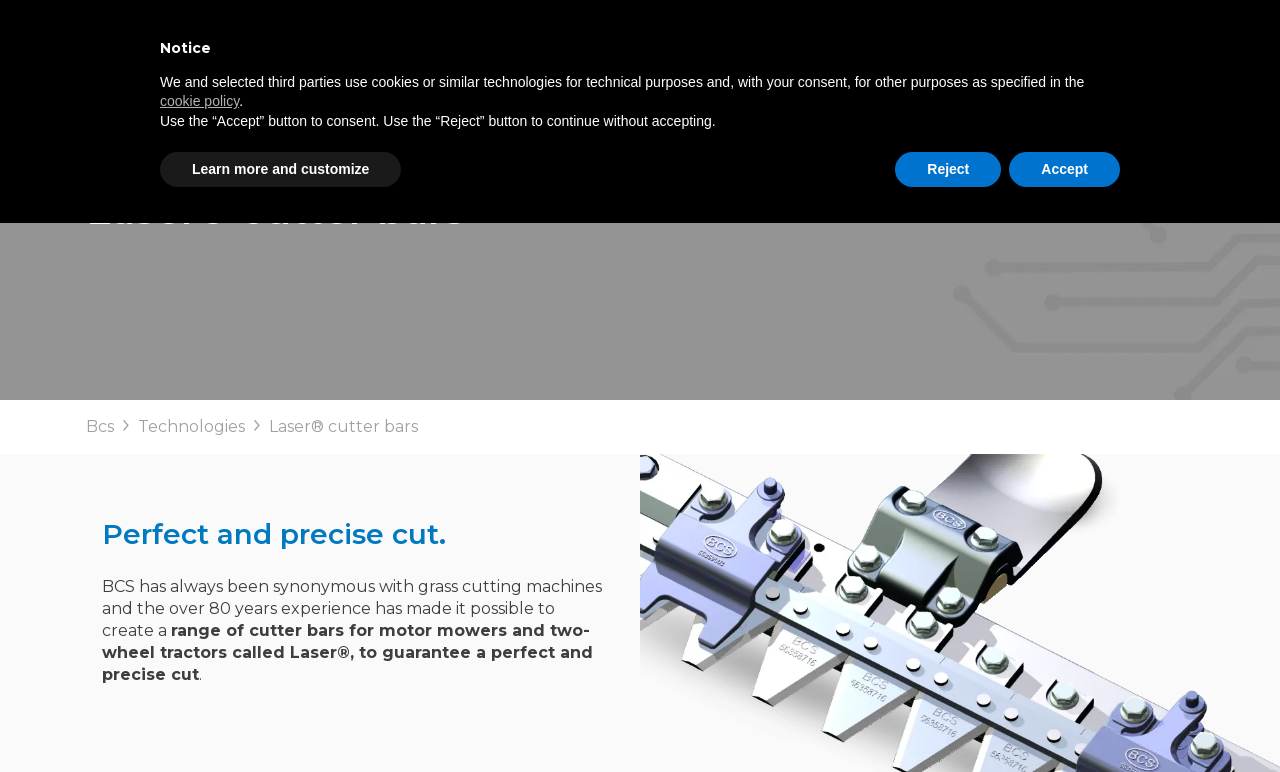Determine the webpage's heading and output its text content.

Laser® cutter bars